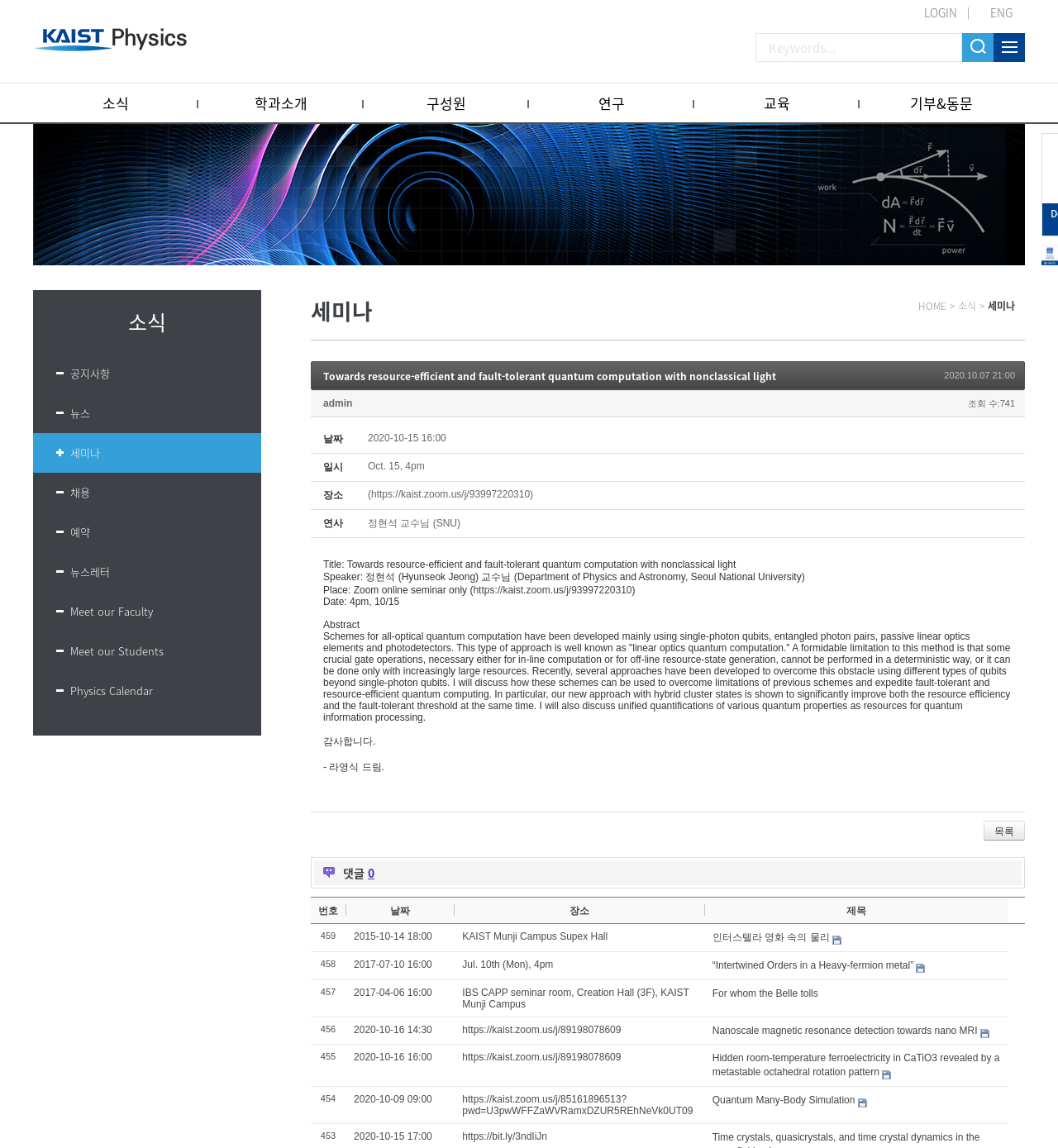Specify the bounding box coordinates of the element's region that should be clicked to achieve the following instruction: "Go to the news page". The bounding box coordinates consist of four float numbers between 0 and 1, in the format [left, top, right, bottom].

[0.031, 0.343, 0.247, 0.377]